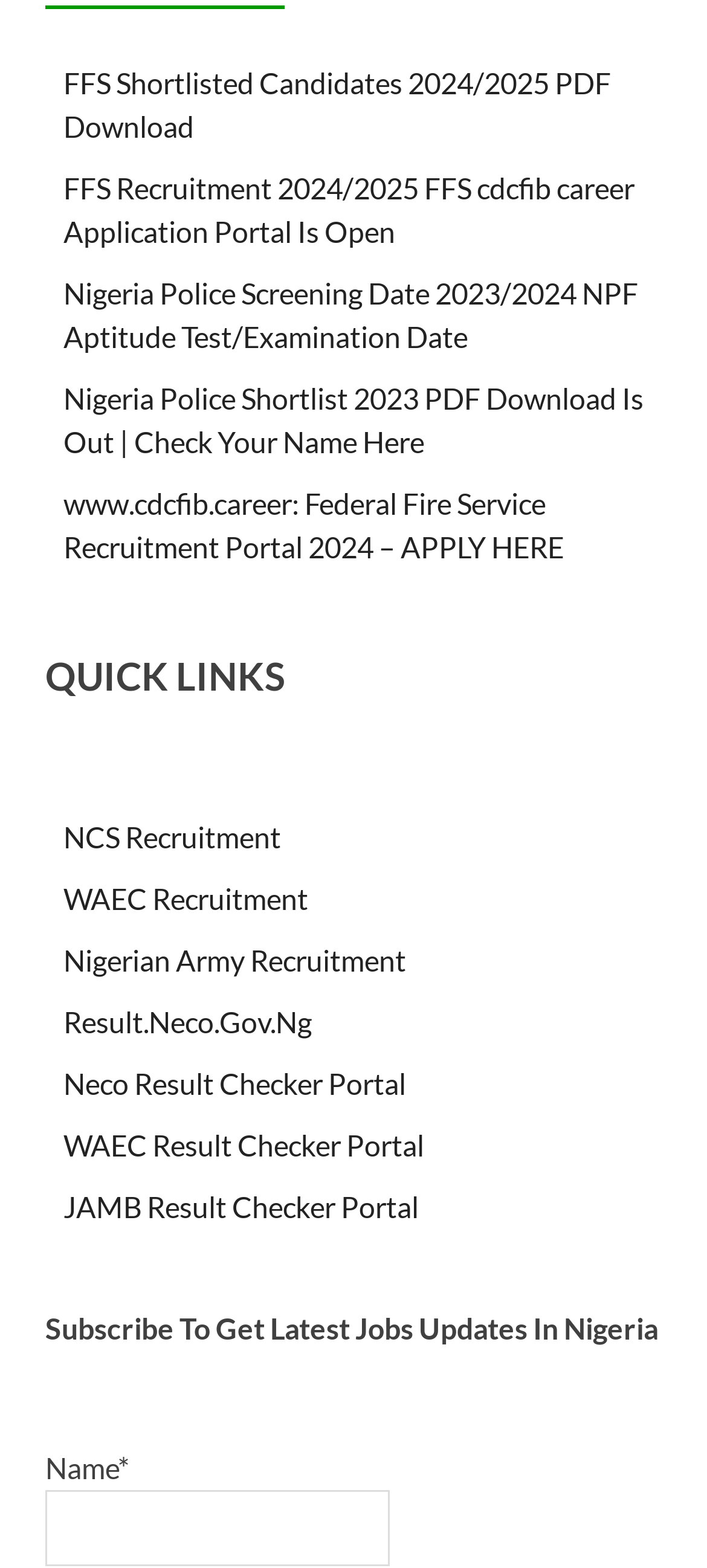Determine the bounding box coordinates of the clickable region to follow the instruction: "Download Nigeria Police Shortlist 2023 PDF".

[0.09, 0.242, 0.91, 0.292]